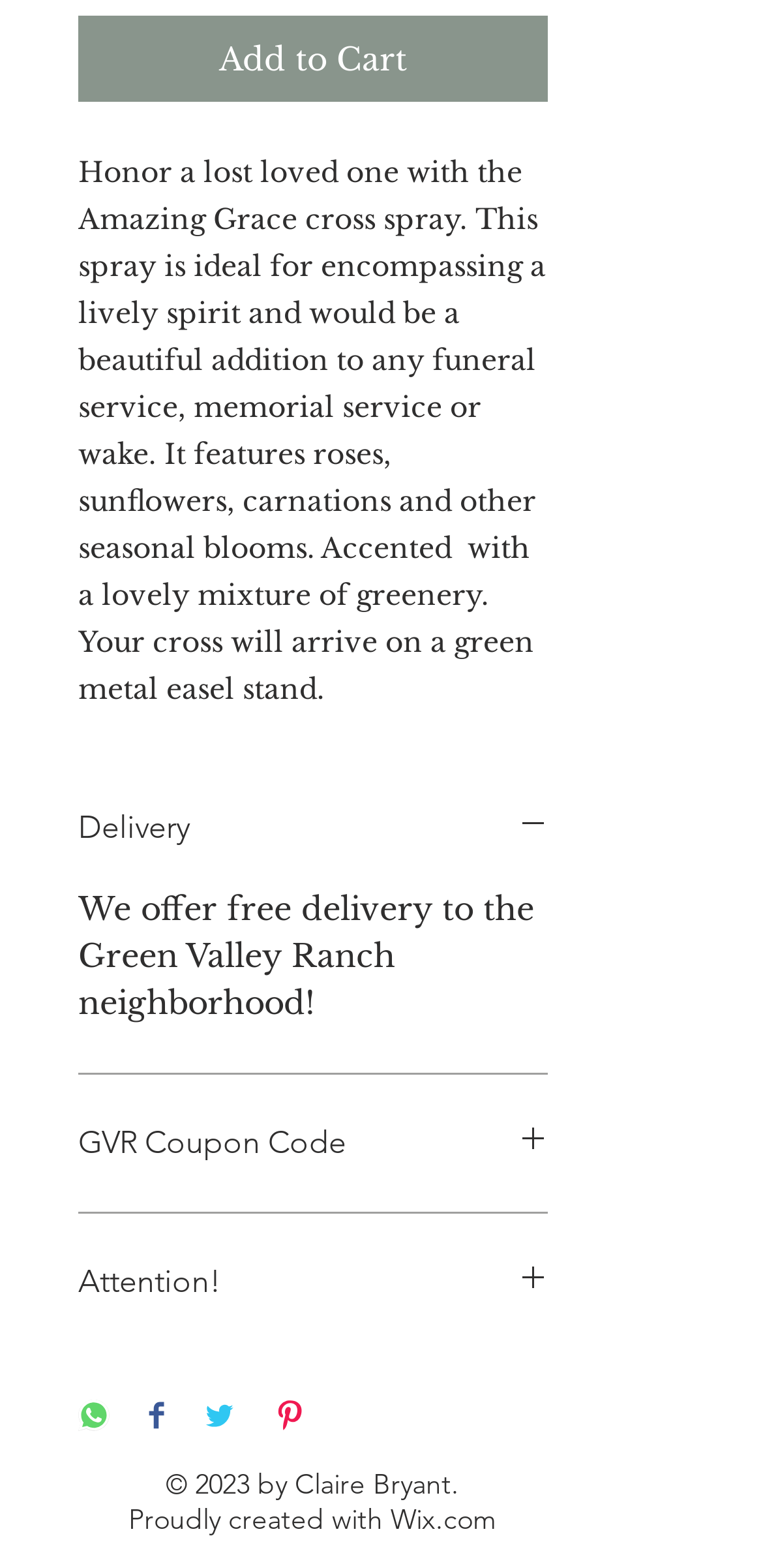Please look at the image and answer the question with a detailed explanation: What is the year of copyright?

The webpage displays a copyright notice at the bottom, stating '© 2023 by Claire Bryant', indicating that the year of copyright is 2023.